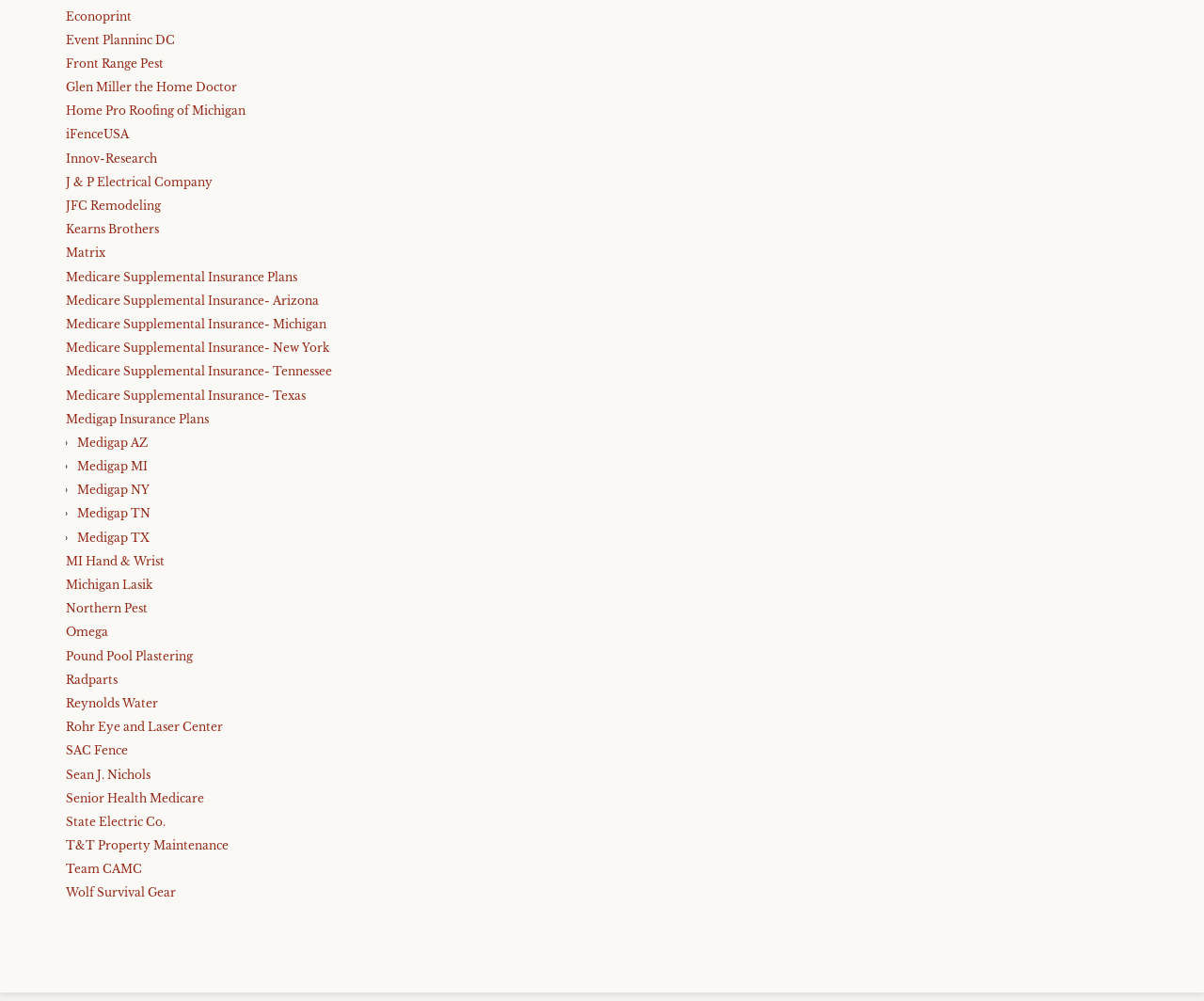Respond to the question below with a concise word or phrase:
What is the last company listed?

Wolf Survival Gear